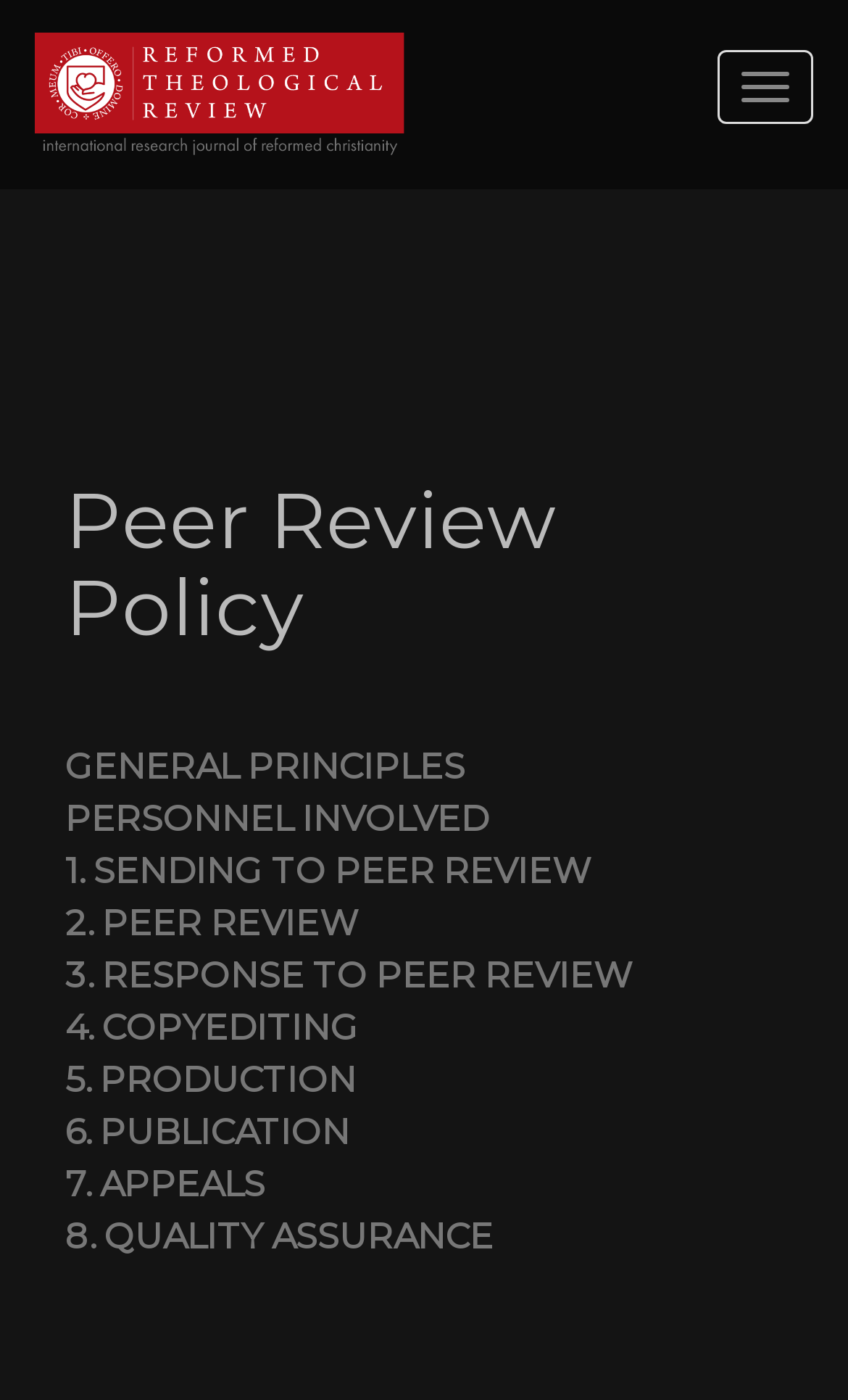Please find the bounding box coordinates of the element that must be clicked to perform the given instruction: "Toggle navigation". The coordinates should be four float numbers from 0 to 1, i.e., [left, top, right, bottom].

[0.846, 0.036, 0.959, 0.089]